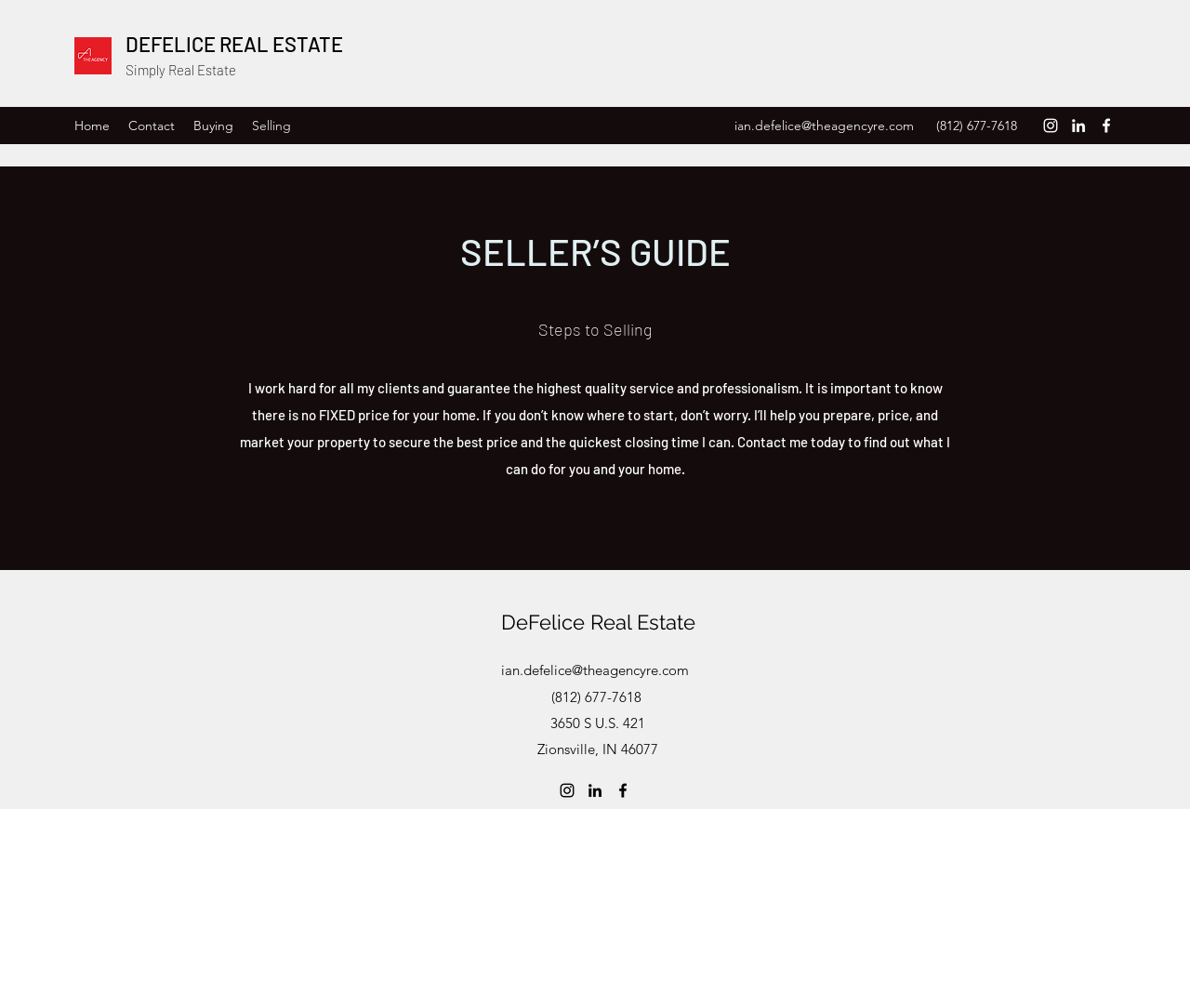Locate the bounding box coordinates of the UI element described by: "Contact". The bounding box coordinates should consist of four float numbers between 0 and 1, i.e., [left, top, right, bottom].

[0.1, 0.111, 0.155, 0.139]